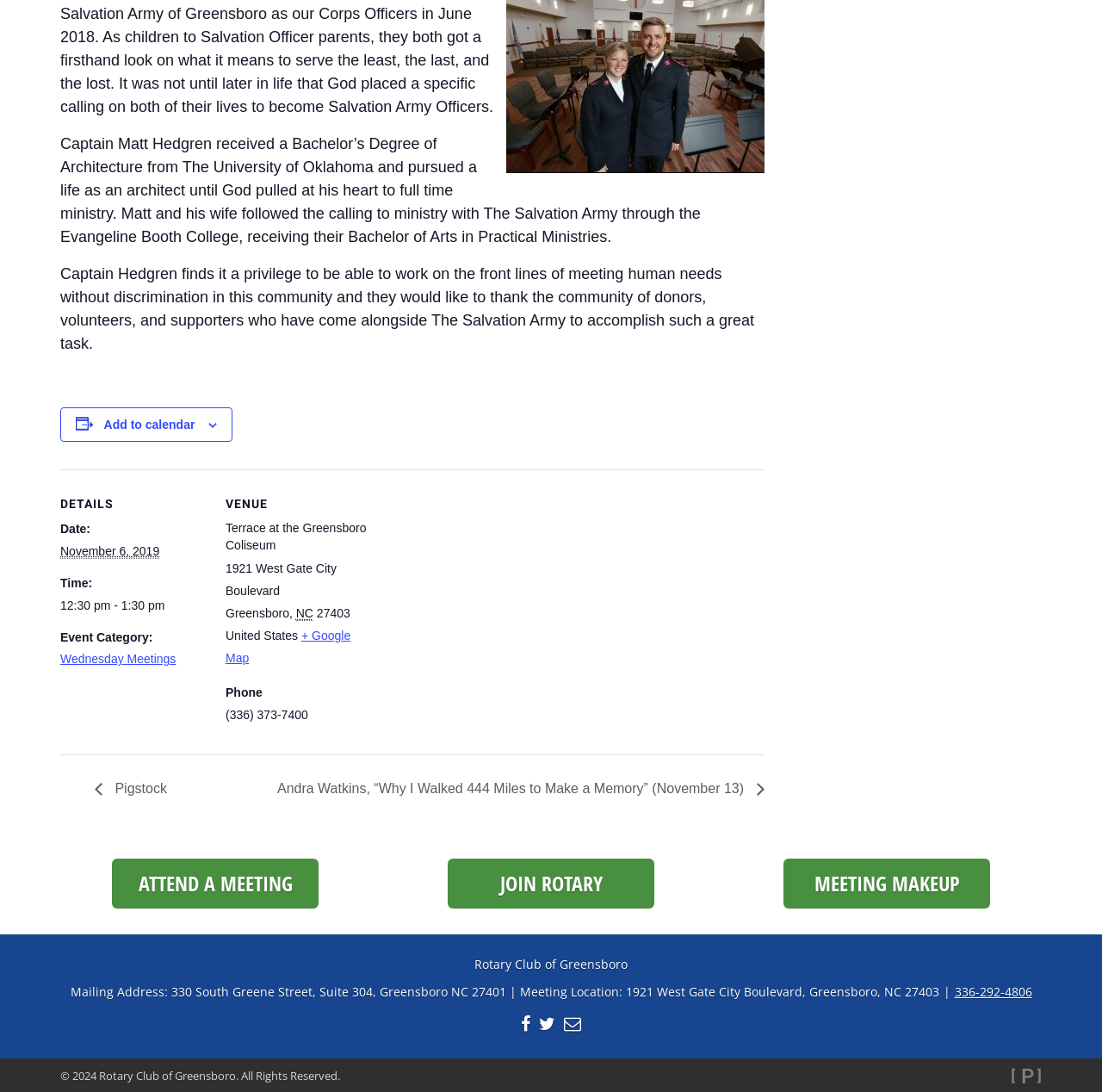Please find the bounding box for the UI element described by: "title="Facebook"".

[0.469, 0.926, 0.485, 0.95]